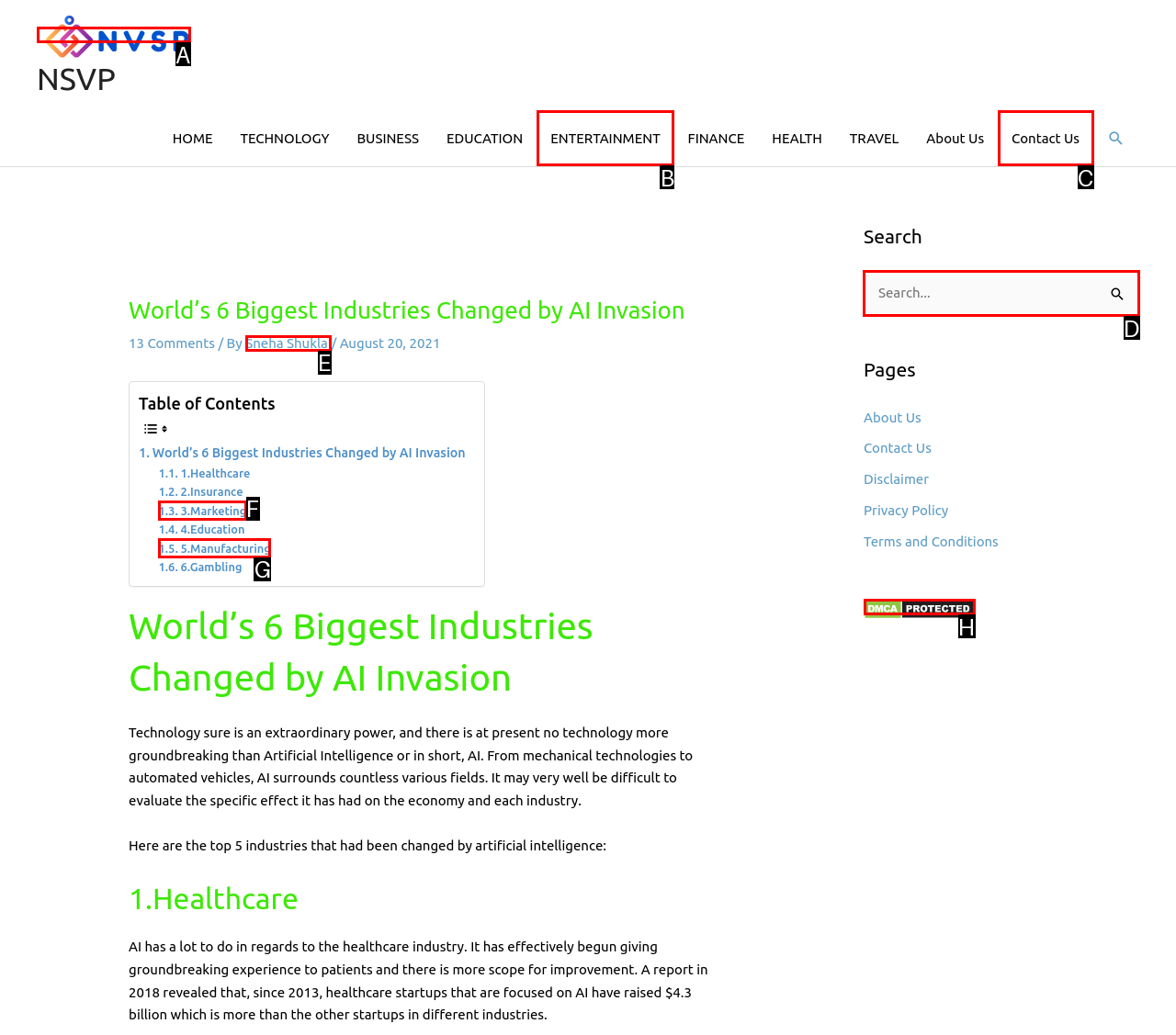Point out the specific HTML element to click to complete this task: Search for something Reply with the letter of the chosen option.

D